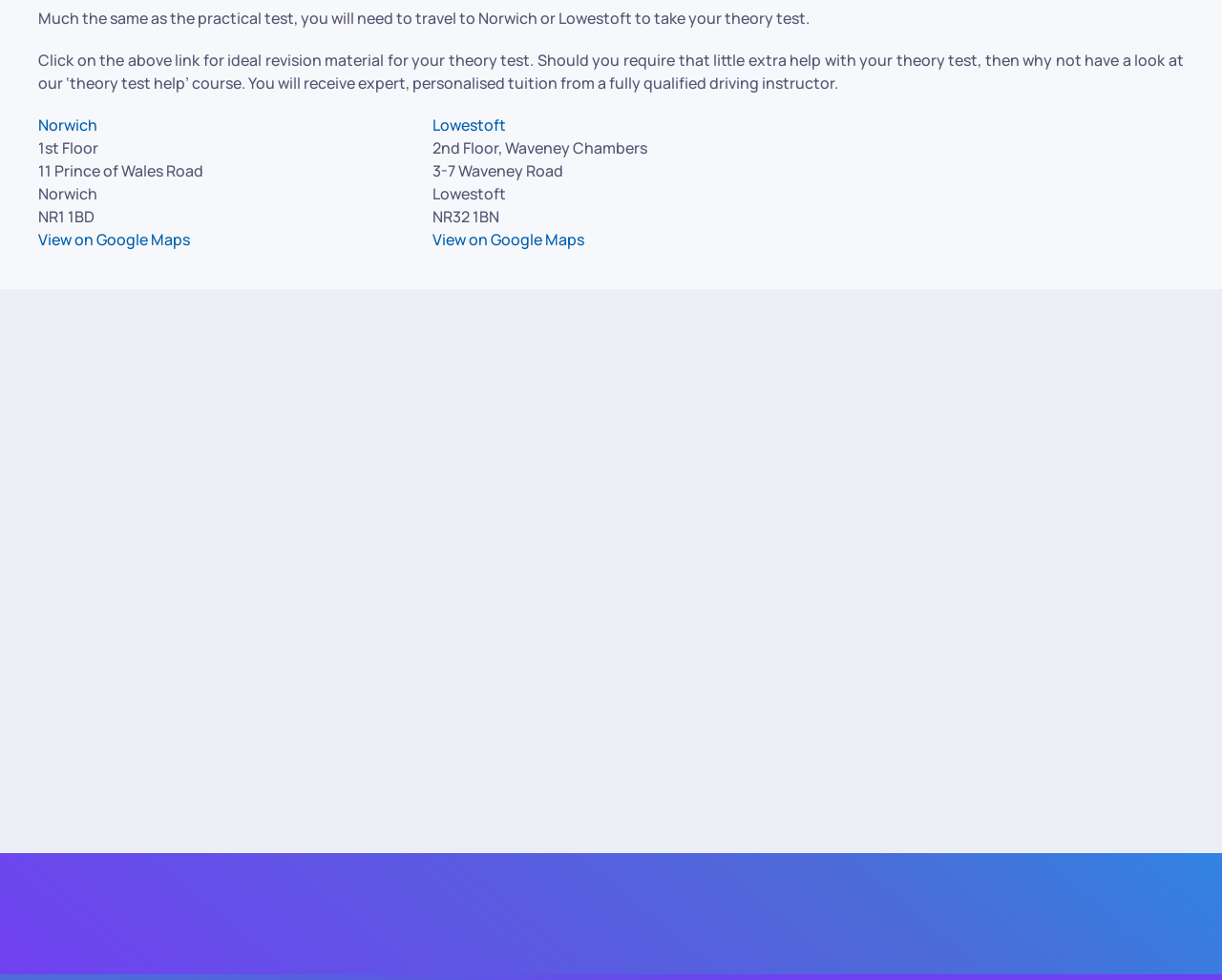Identify the bounding box coordinates of the clickable region required to complete the instruction: "View the location on Google Maps". The coordinates should be given as four float numbers within the range of 0 and 1, i.e., [left, top, right, bottom].

[0.031, 0.233, 0.155, 0.255]